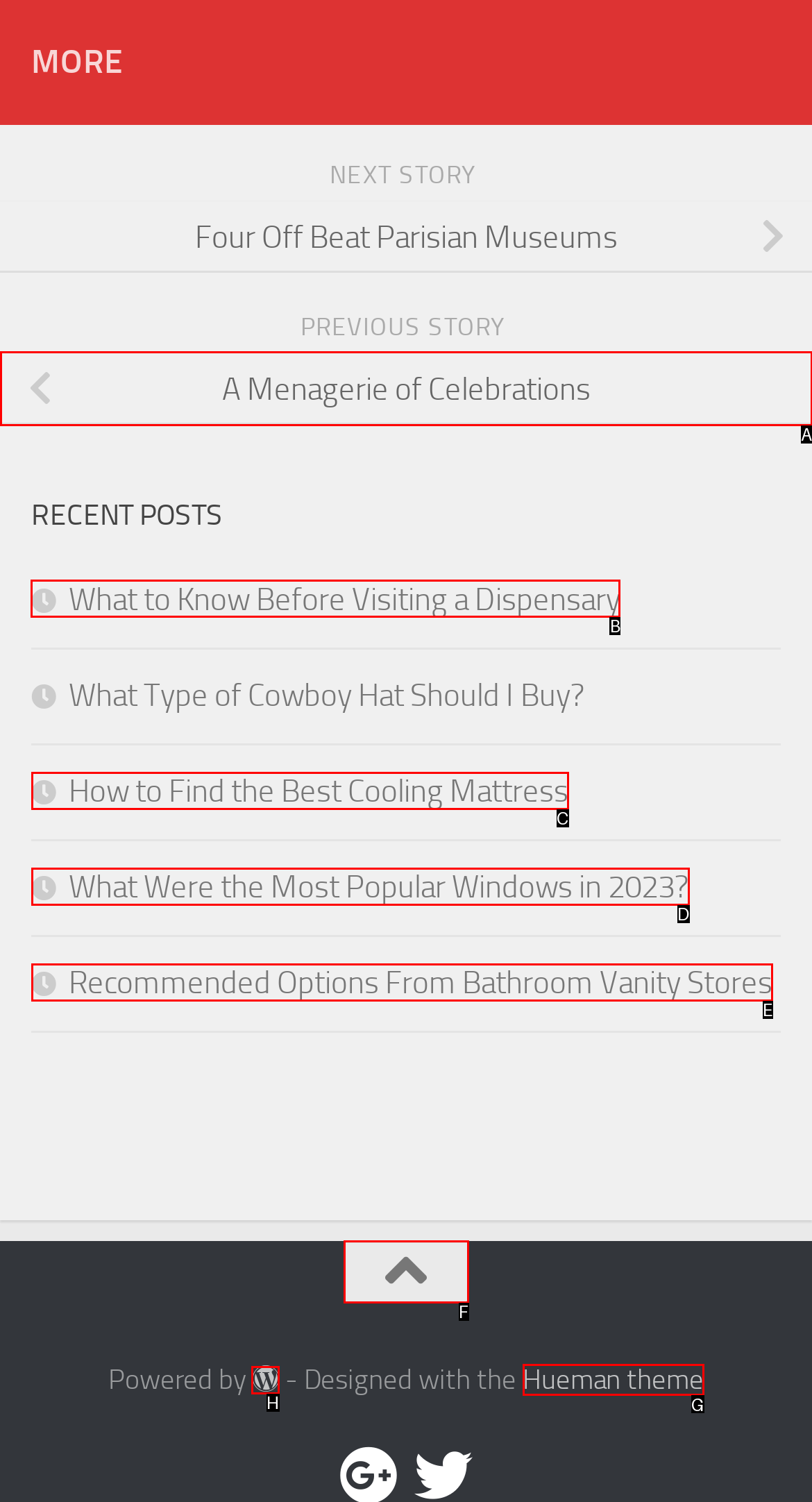Choose the UI element you need to click to carry out the task: Click on 'What to Know Before Visiting a Dispensary'.
Respond with the corresponding option's letter.

B